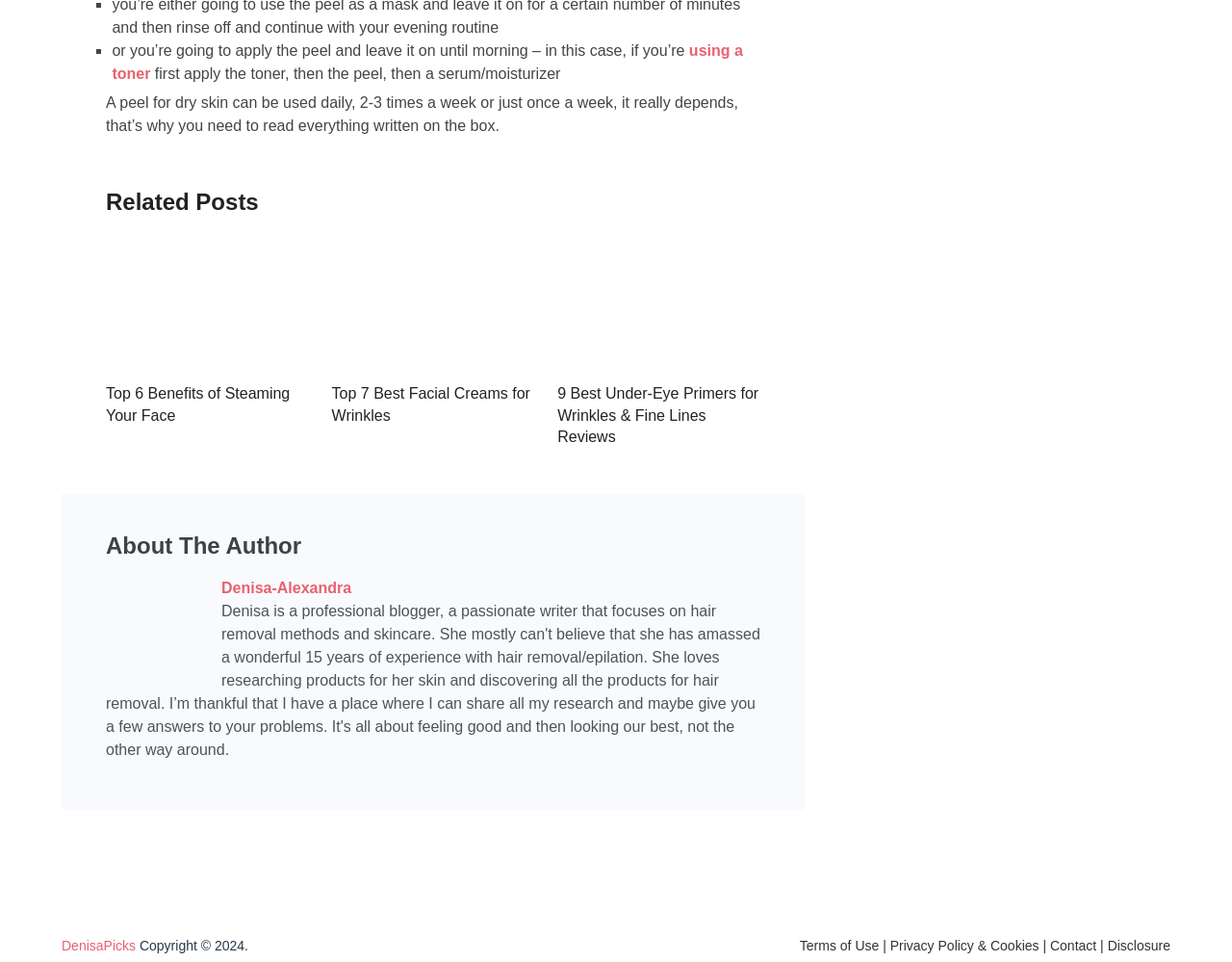What is the author's name?
Provide an in-depth and detailed explanation in response to the question.

The author's name is mentioned in the 'About The Author' section, where it is stated as 'Denisa-Alexandra'.